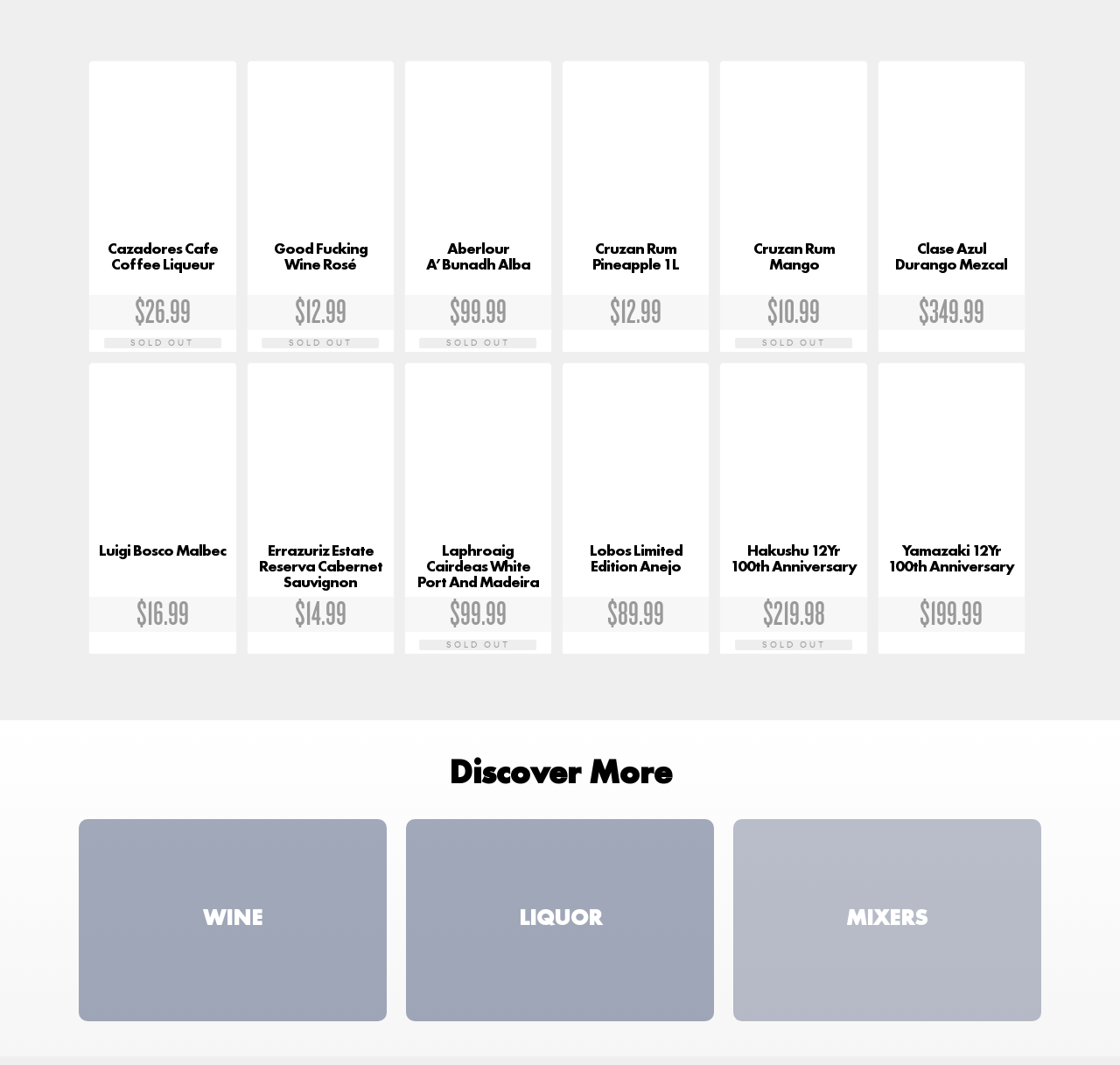Please pinpoint the bounding box coordinates for the region I should click to adhere to this instruction: "Add to cart: “Cruzan Rum Pineapple 1L”".

[0.518, 0.296, 0.621, 0.325]